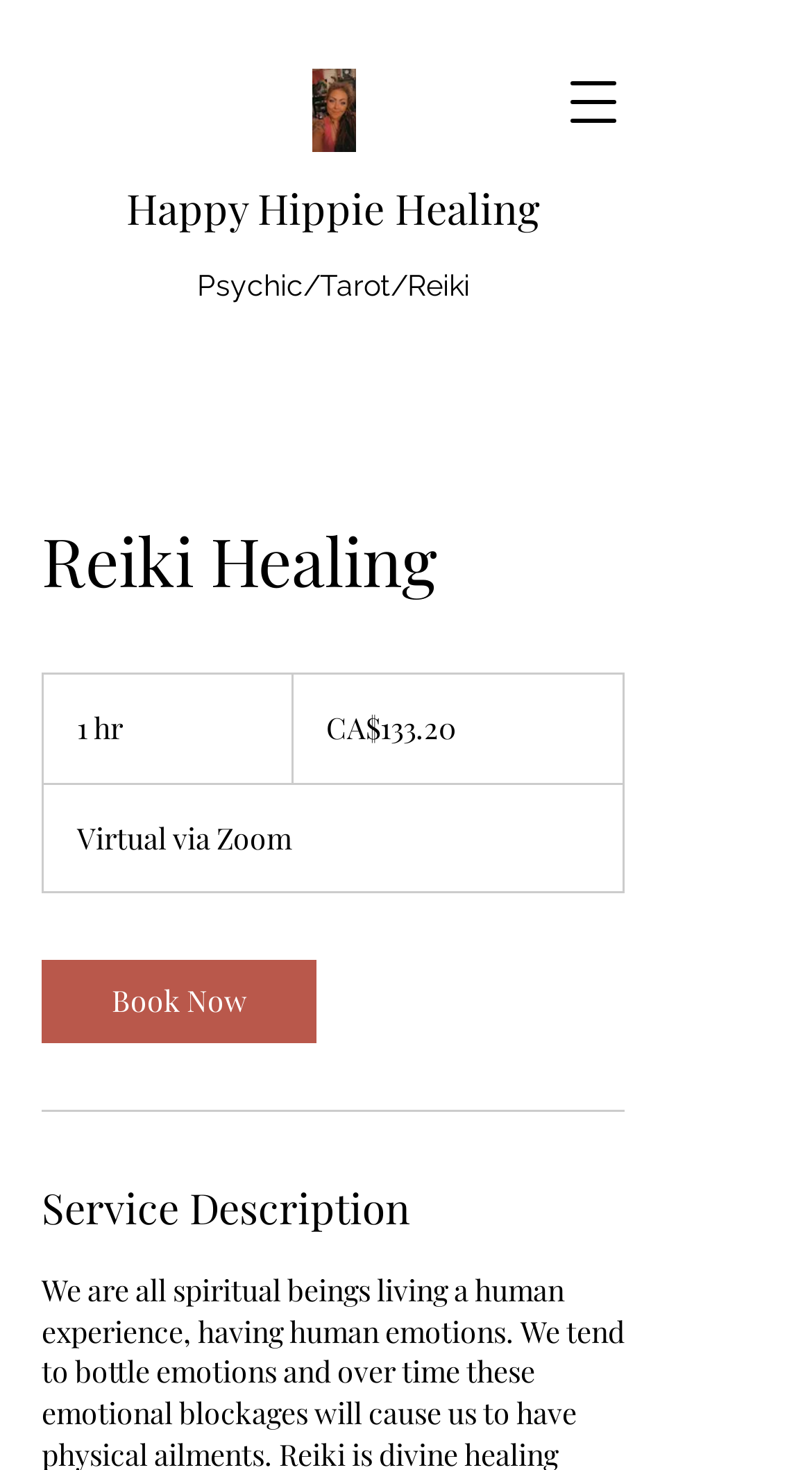Provide a single word or phrase to answer the given question: 
What is the purpose of the 'Book Now' button?

To book the Reiki Healing service